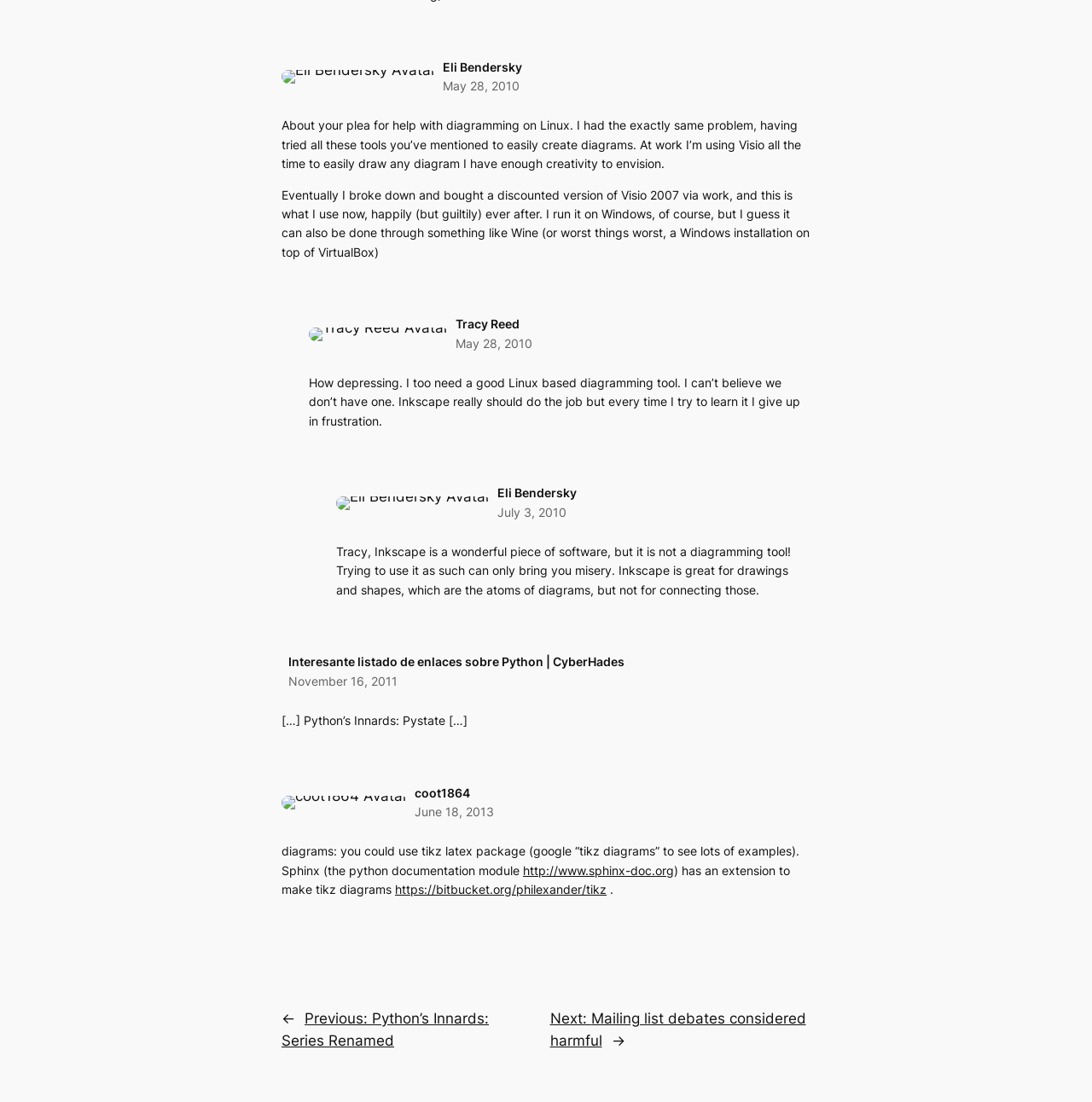Give a one-word or short phrase answer to the question: 
Who is the author of the first comment?

Eli Bendersky